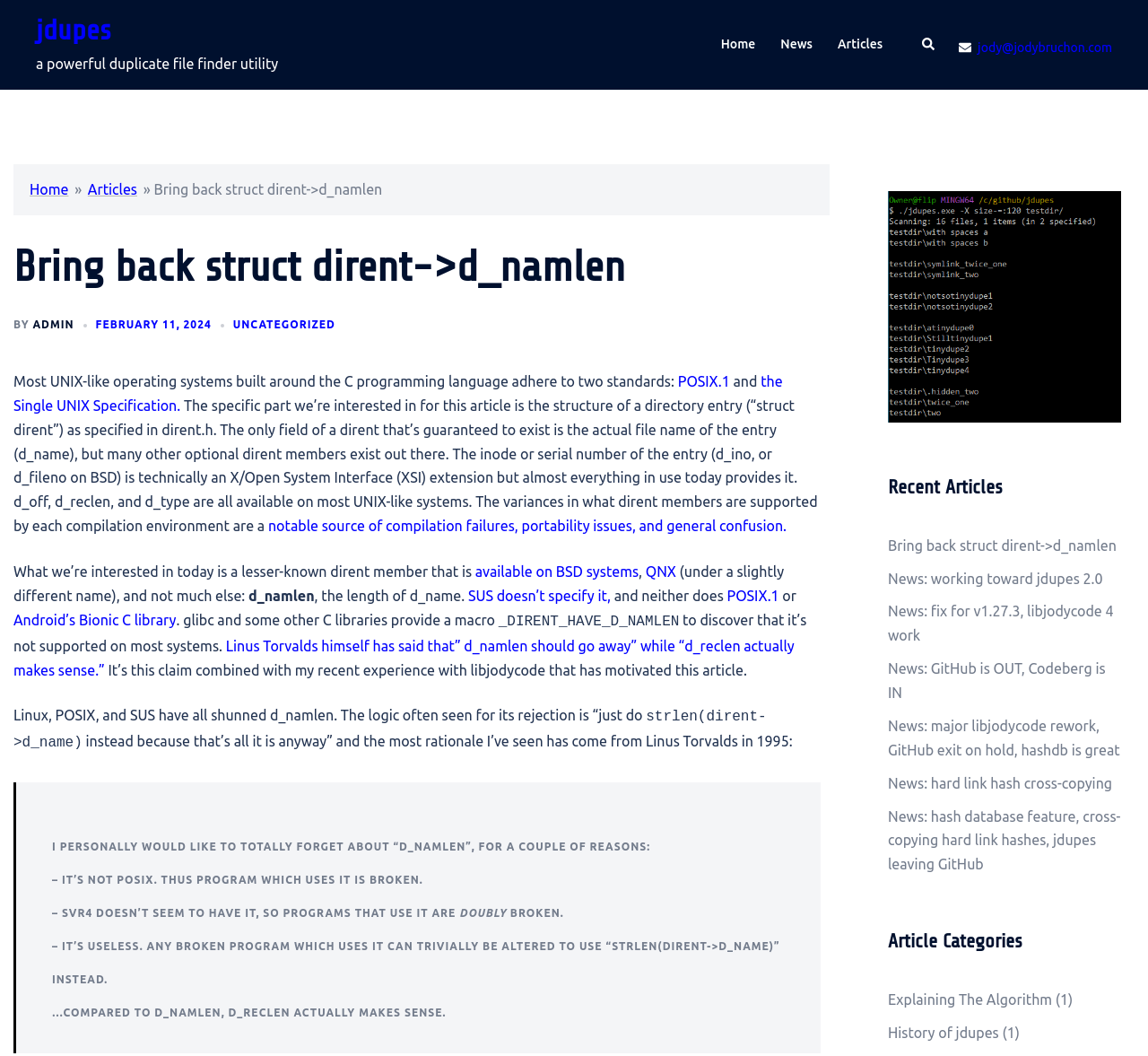What is the name of the duplicate file finder utility?
We need a detailed and meticulous answer to the question.

The answer can be found in the static text element 'a powerful duplicate file finder utility' which is located near the top of the webpage, indicating that the webpage is related to a utility called jdupes.